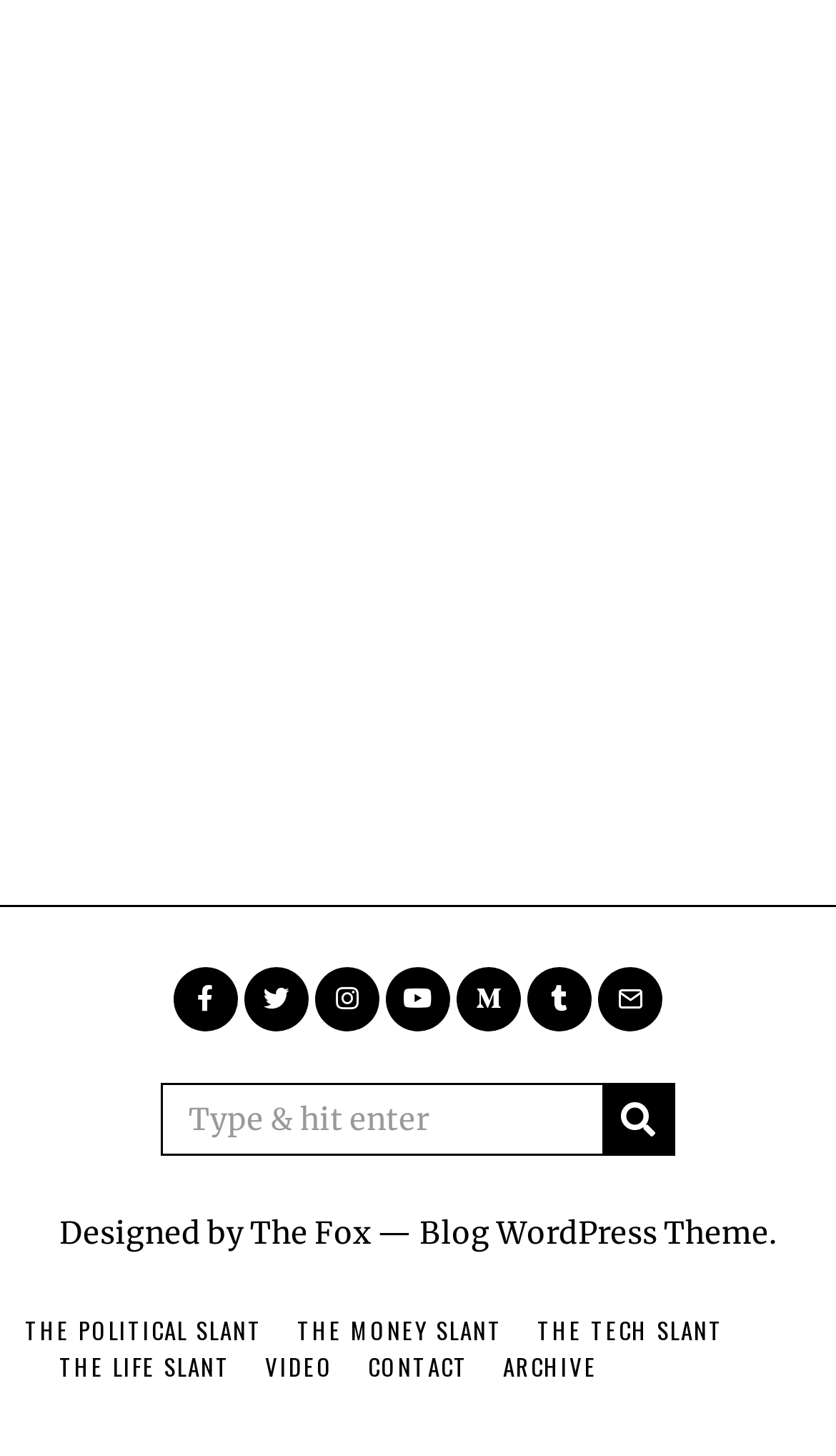Determine the bounding box coordinates of the clickable element to complete this instruction: "go to THE POLITICAL SLANT". Provide the coordinates in the format of four float numbers between 0 and 1, [left, top, right, bottom].

[0.03, 0.901, 0.315, 0.926]